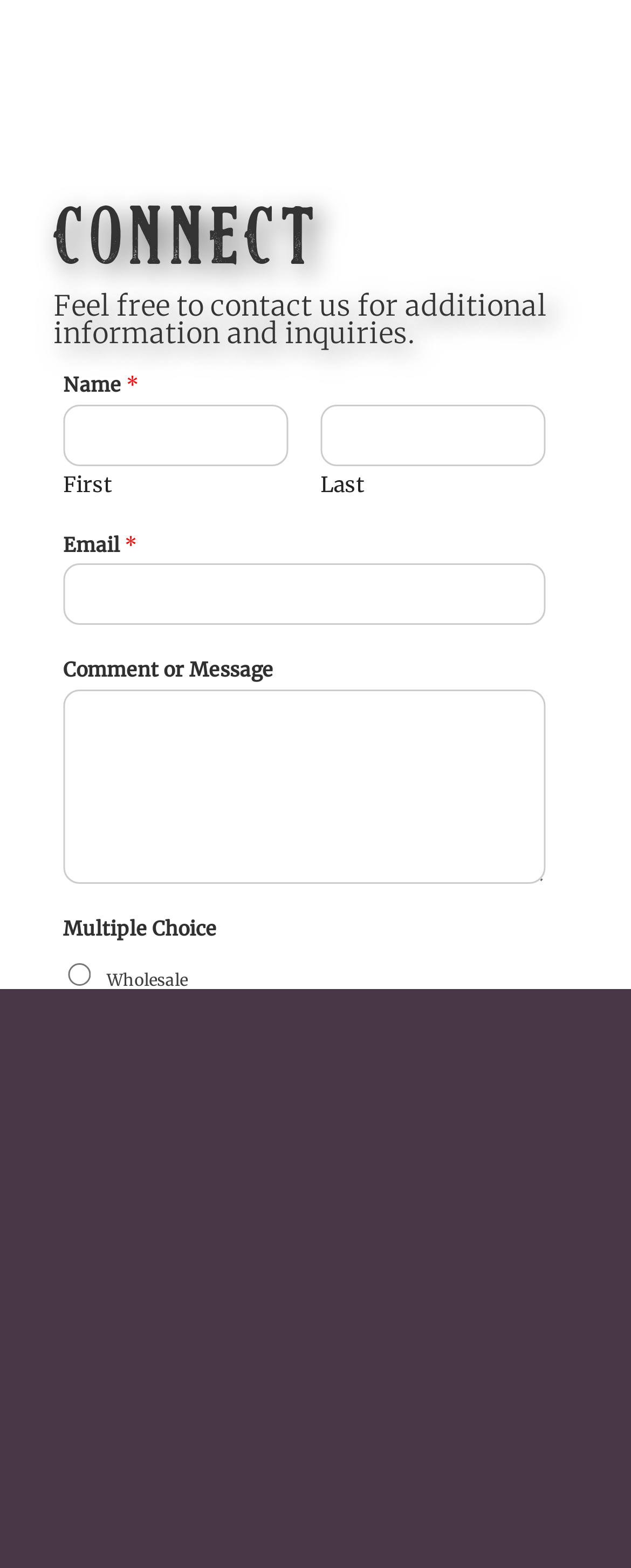What is the required information to submit the form?
Your answer should be a single word or phrase derived from the screenshot.

Name and Email